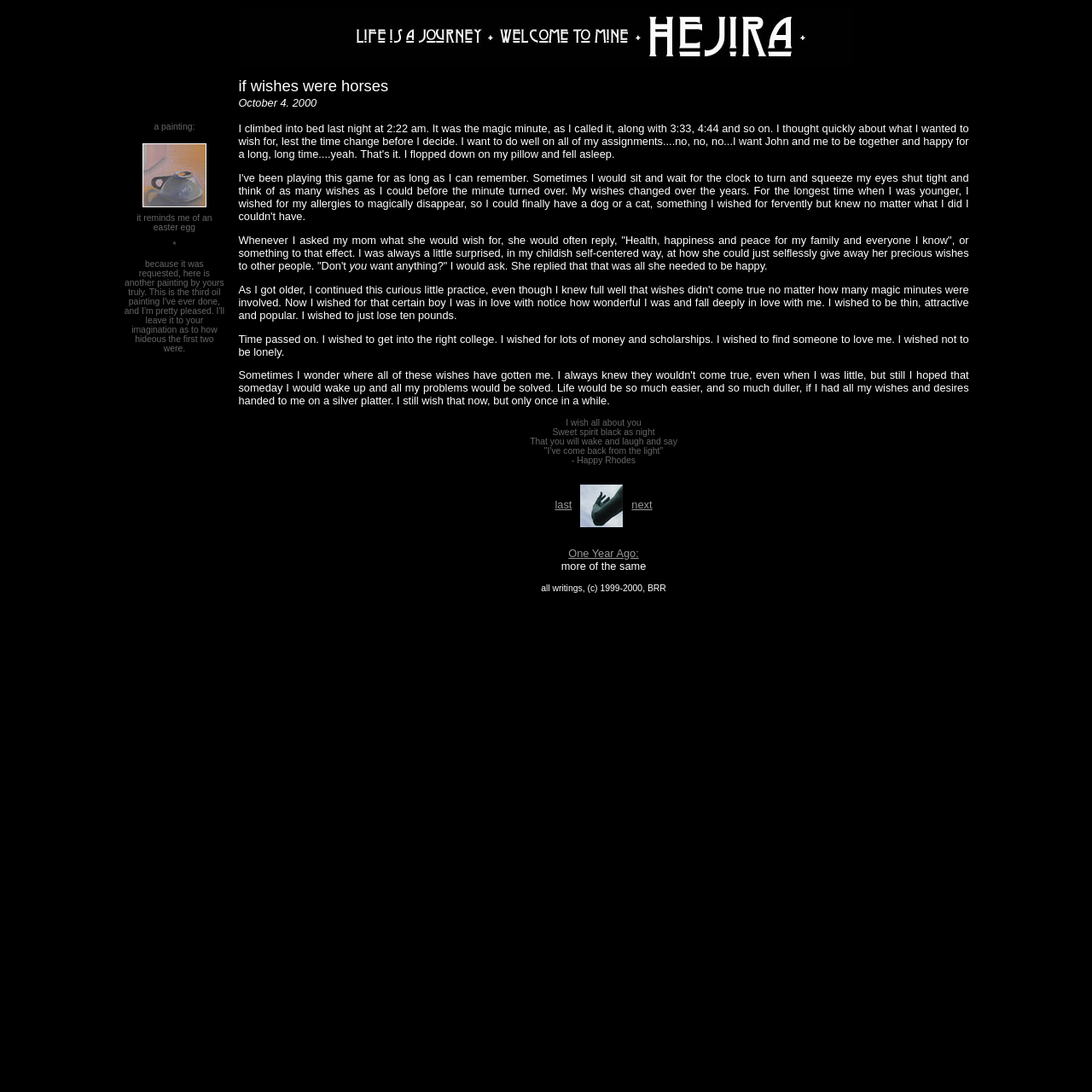What is the copyright notice at the bottom of the page?
Answer the question with a detailed explanation, including all necessary information.

The copyright notice is mentioned at the bottom of the page as 'all writings, (c) 1999-2000, BRR'. This is evident from the StaticText element.